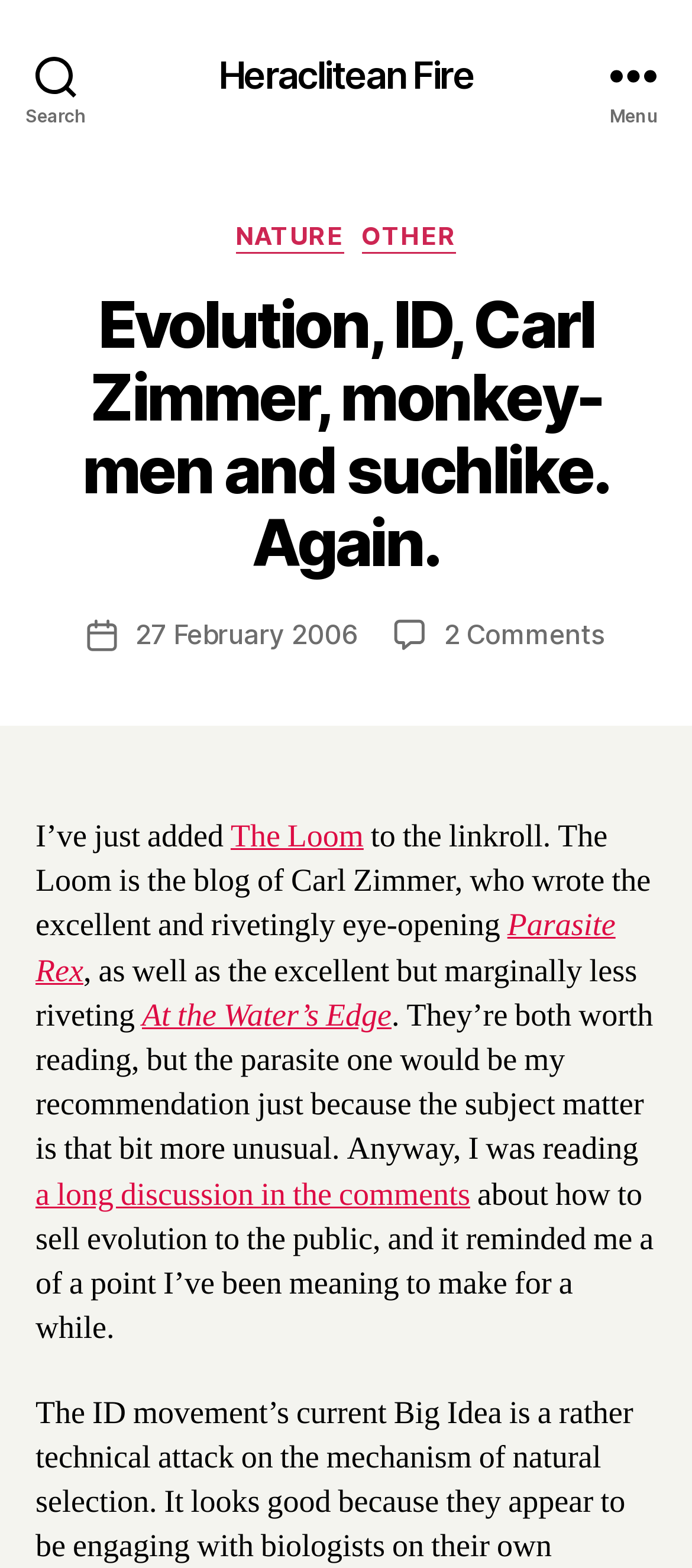Find the bounding box coordinates of the element to click in order to complete the given instruction: "Visit Heraclitean Fire."

[0.315, 0.036, 0.685, 0.059]